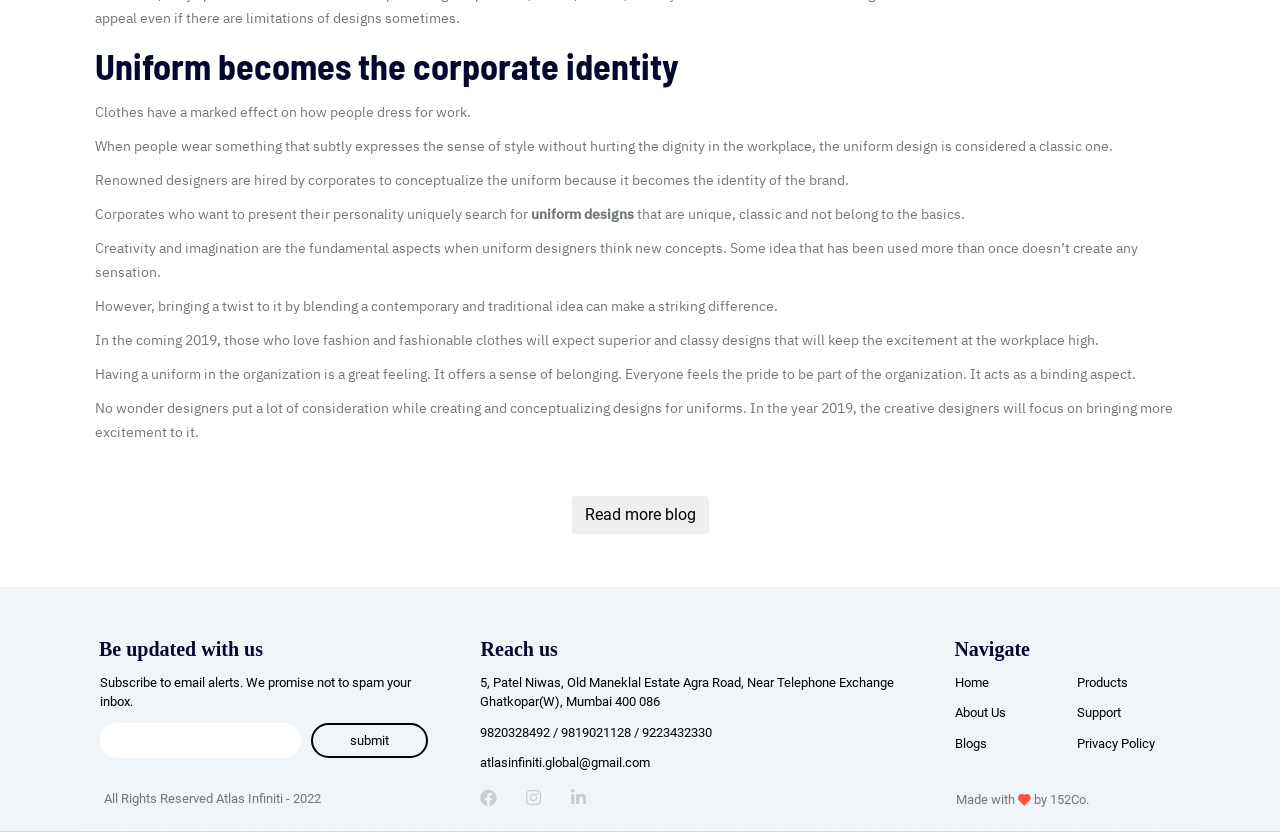What is the purpose of having a uniform in an organization?
Observe the image and answer the question with a one-word or short phrase response.

Sense of belonging